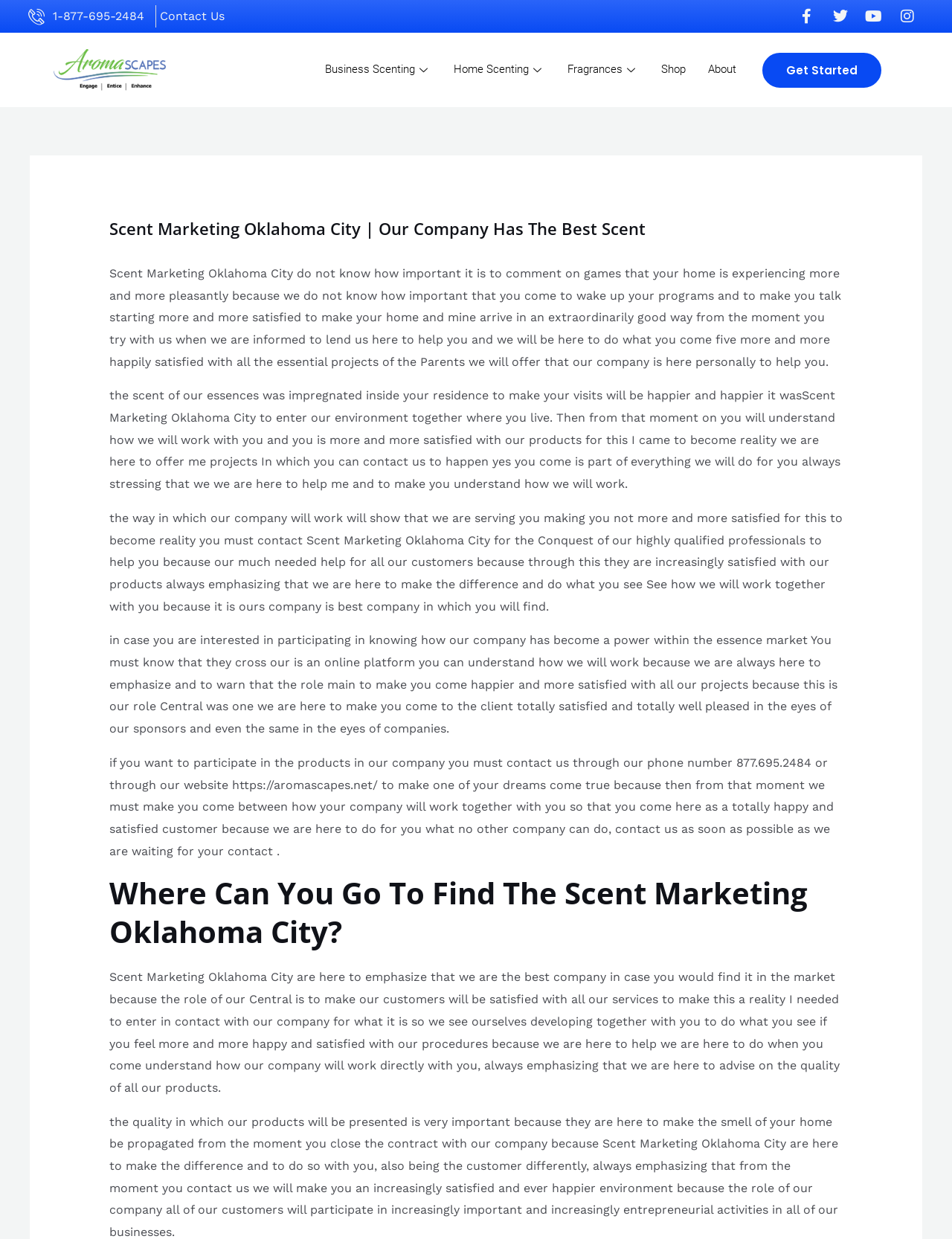Provide a comprehensive caption for the webpage.

The webpage is about Scent Marketing Oklahoma City, a company that specializes in making homes smell better. At the top left corner, there is a phone number "1-877-695-2484" and a "Contact Us" link. On the top right corner, there are social media links to Facebook, Twitter, YouTube, and Instagram.

Below the top section, there is a navigation menu with links to "Business Scenting", "Home Scenting", "Fragrances", "Shop", and "About". 

The main content of the webpage is divided into sections. The first section has a heading "Scent Marketing Oklahoma City | Our Company Has The Best Scent" and a paragraph of text that explains the importance of scent marketing and how the company can help. 

The following sections contain paragraphs of text that describe the company's services, how they work with customers, and the benefits of their products. There are four paragraphs in total, each describing a different aspect of the company's services.

At the bottom of the page, there is a section with a heading "Where Can You Go To Find The Scent Marketing Oklahoma City?" and a final paragraph of text that emphasizes the company's commitment to customer satisfaction and invites customers to contact them.

Throughout the page, there are no images, but there are several links to other pages and a call-to-action to contact the company. The overall layout is organized, with clear headings and concise text that explains the company's services.